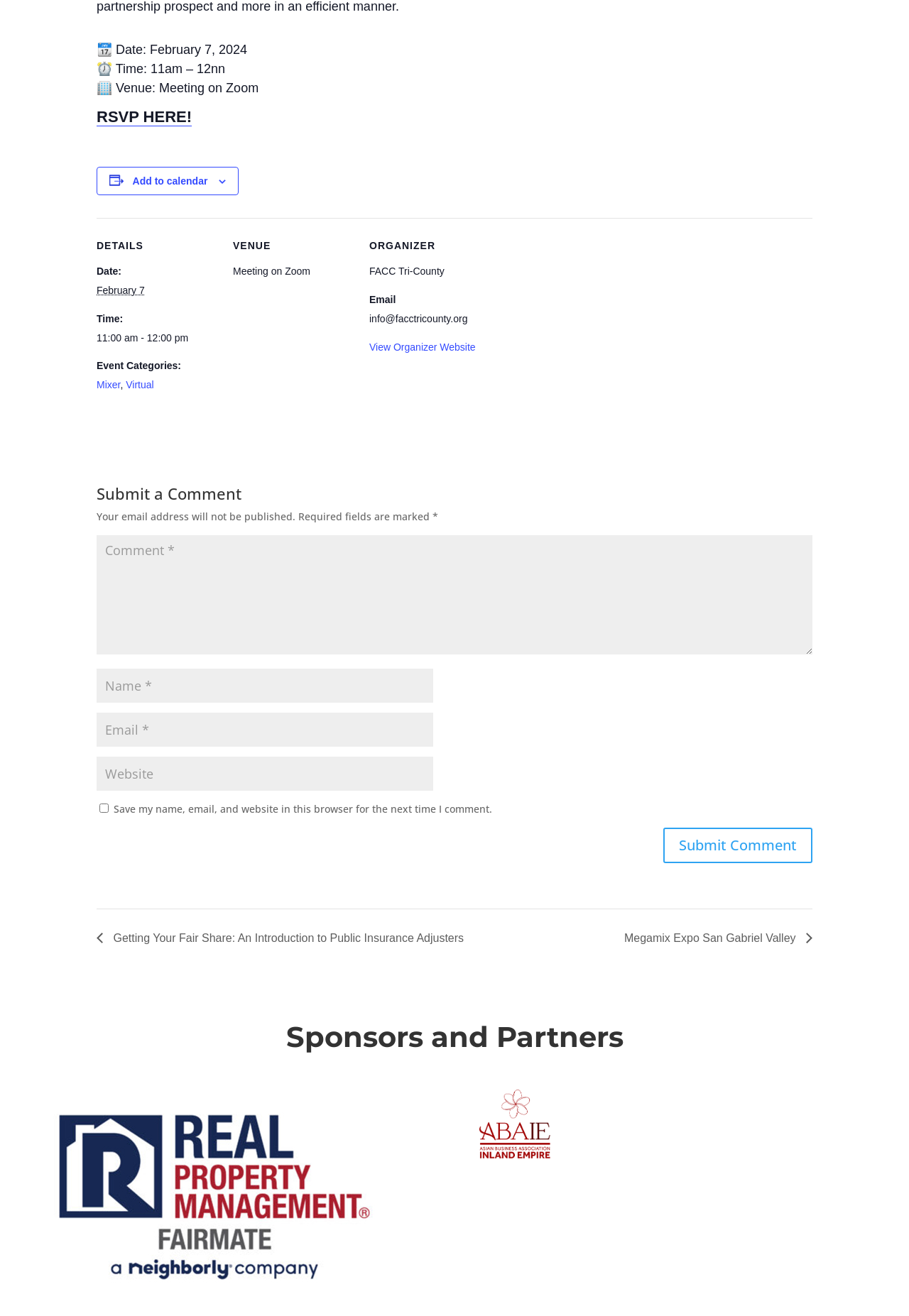Please find the bounding box coordinates of the element that must be clicked to perform the given instruction: "Add to calendar". The coordinates should be four float numbers from 0 to 1, i.e., [left, top, right, bottom].

[0.146, 0.133, 0.228, 0.142]